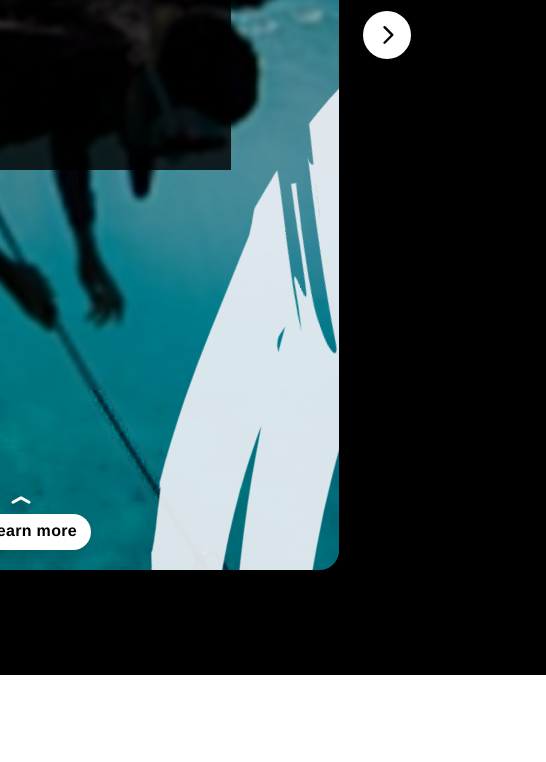Use the information in the screenshot to answer the question comprehensively: What is the color of the water in the image?

The caption describes the water as 'clear blue', which suggests a vibrant and calm aquatic environment.